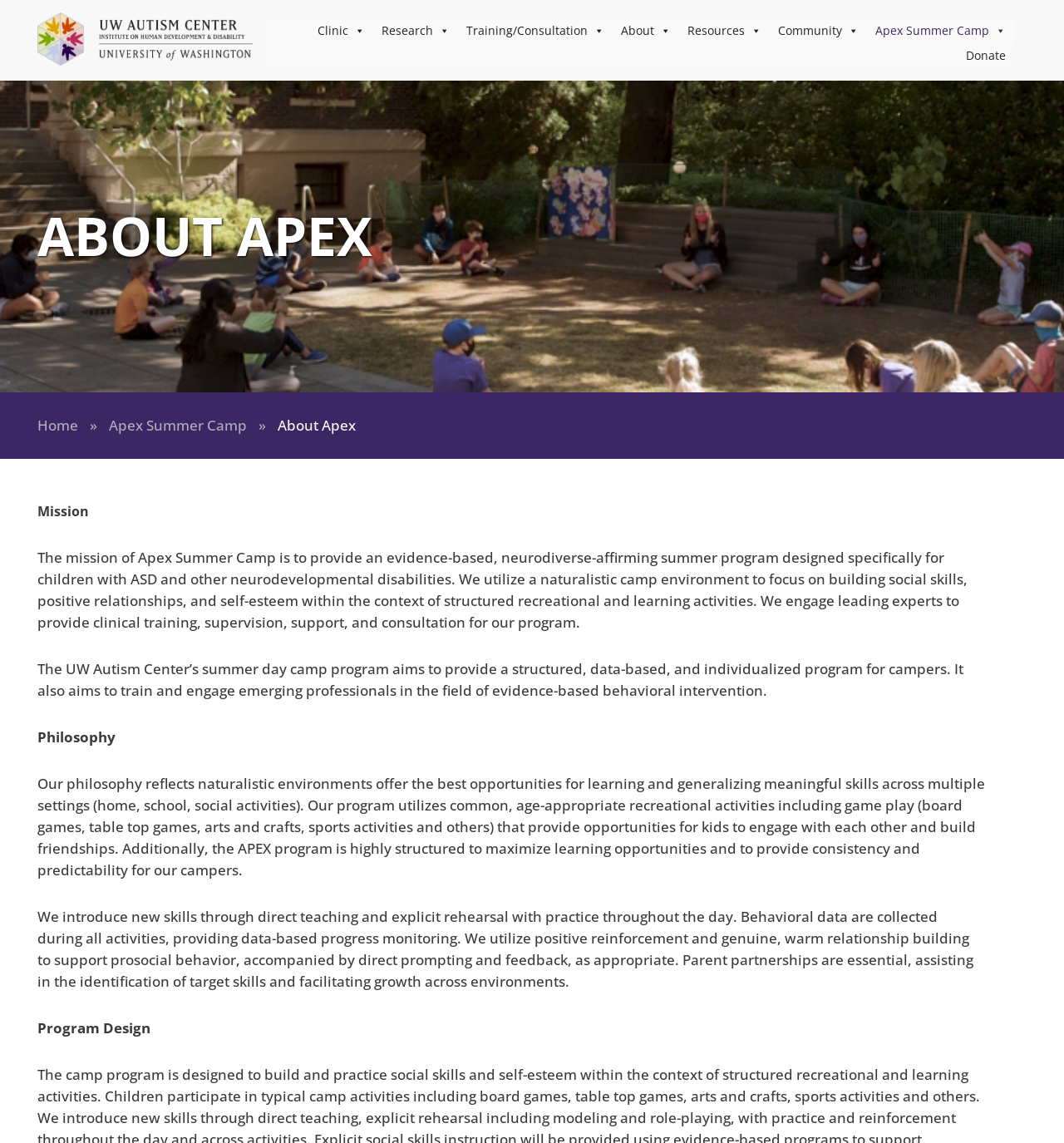Predict the bounding box coordinates of the UI element that matches this description: "title="UW Autism"". The coordinates should be in the format [left, top, right, bottom] with each value between 0 and 1.

[0.035, 0.011, 0.237, 0.057]